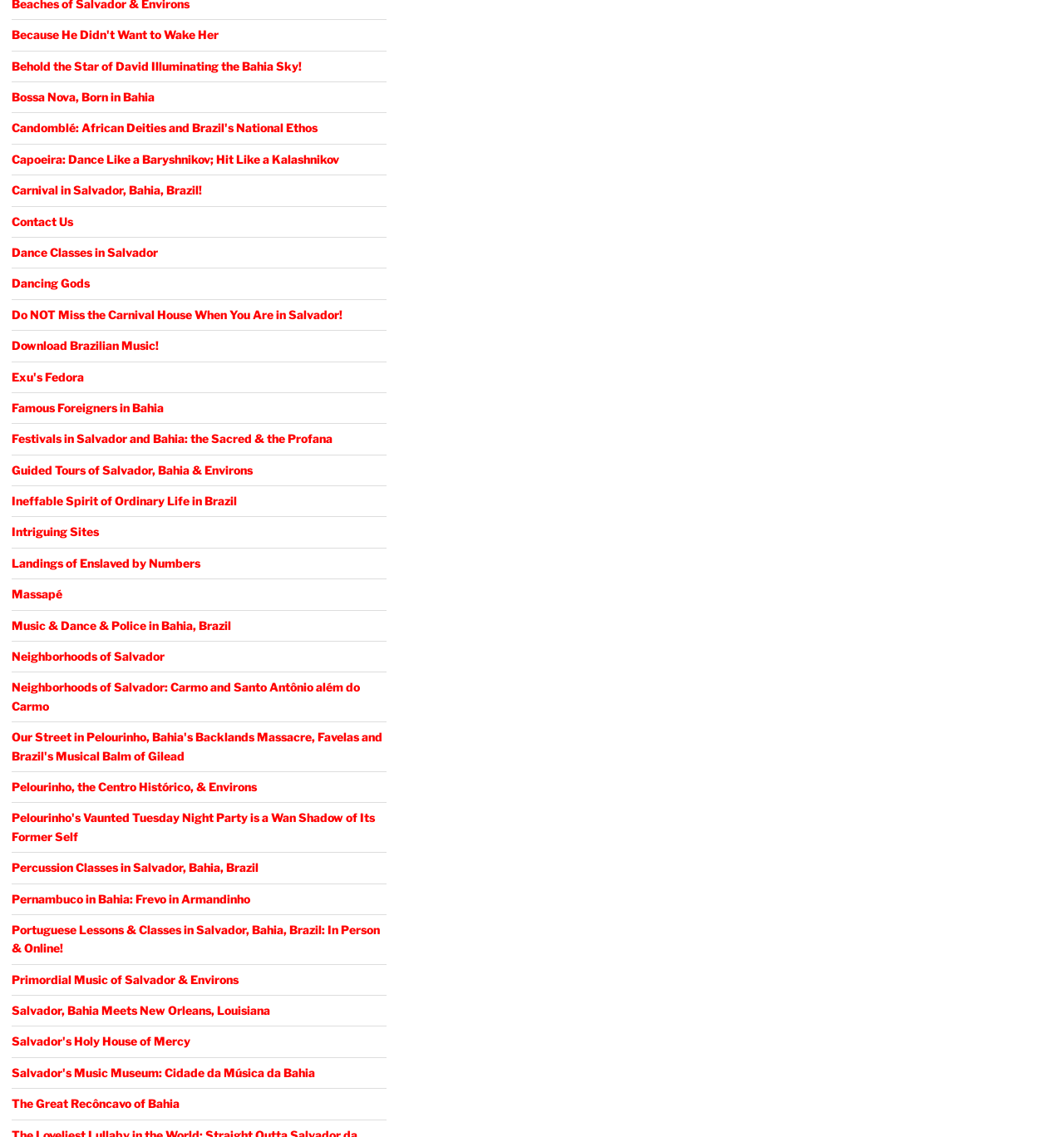Identify the bounding box coordinates of the area that should be clicked in order to complete the given instruction: "Explore 'Dancing Gods'". The bounding box coordinates should be four float numbers between 0 and 1, i.e., [left, top, right, bottom].

[0.011, 0.243, 0.084, 0.255]